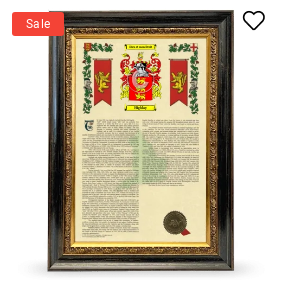Analyze the image and deliver a detailed answer to the question: What is the purpose of the seal with a red ribbon?

The seal with a red ribbon serves to emphasize the authenticity and significance of the framed document. It adds a level of importance and legitimacy to the document, making it more credible and trustworthy.